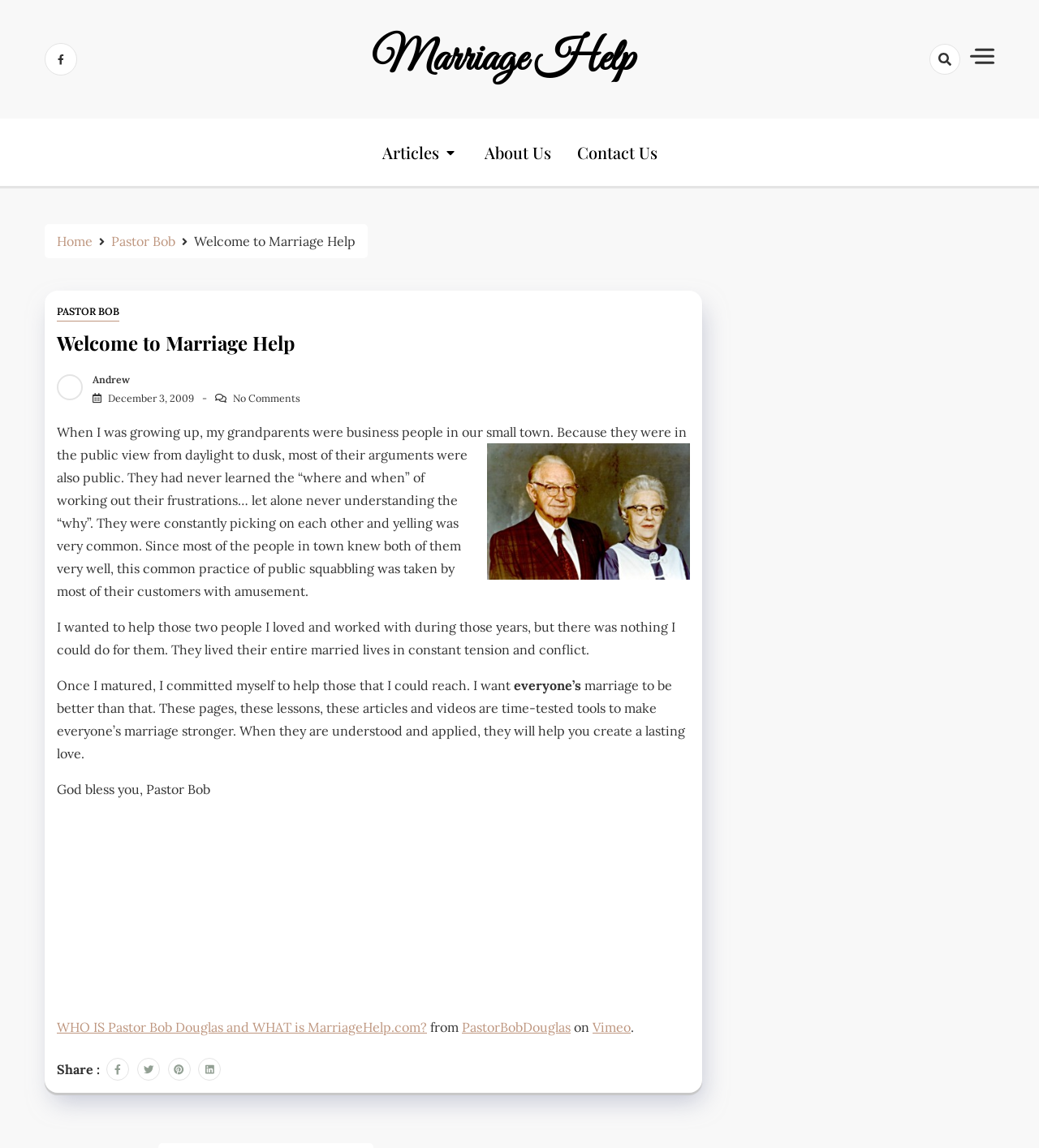Identify the bounding box coordinates of the area you need to click to perform the following instruction: "Visit the 'About Us' page".

[0.466, 0.103, 0.53, 0.162]